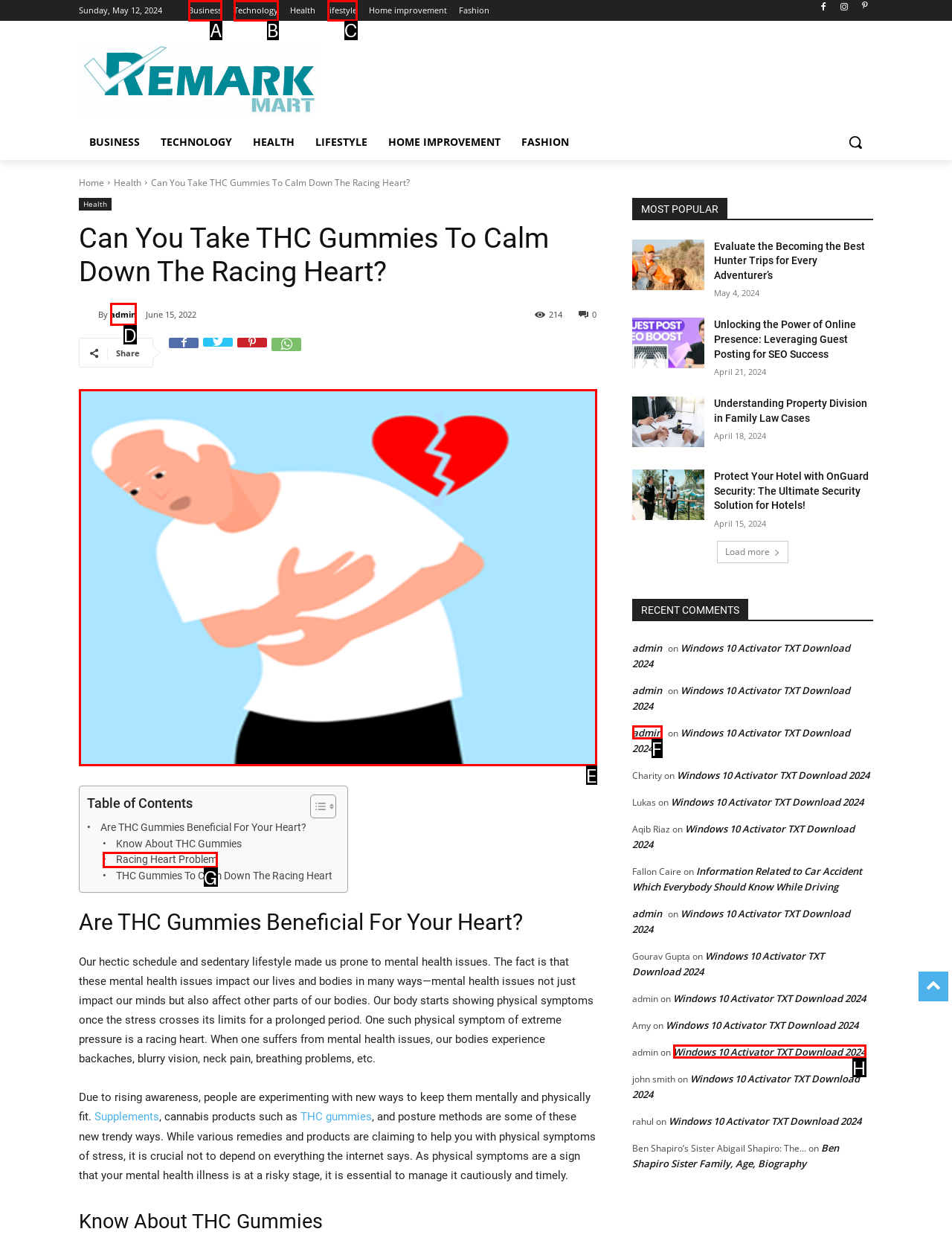Given the description: Business, select the HTML element that best matches it. Reply with the letter of your chosen option.

A